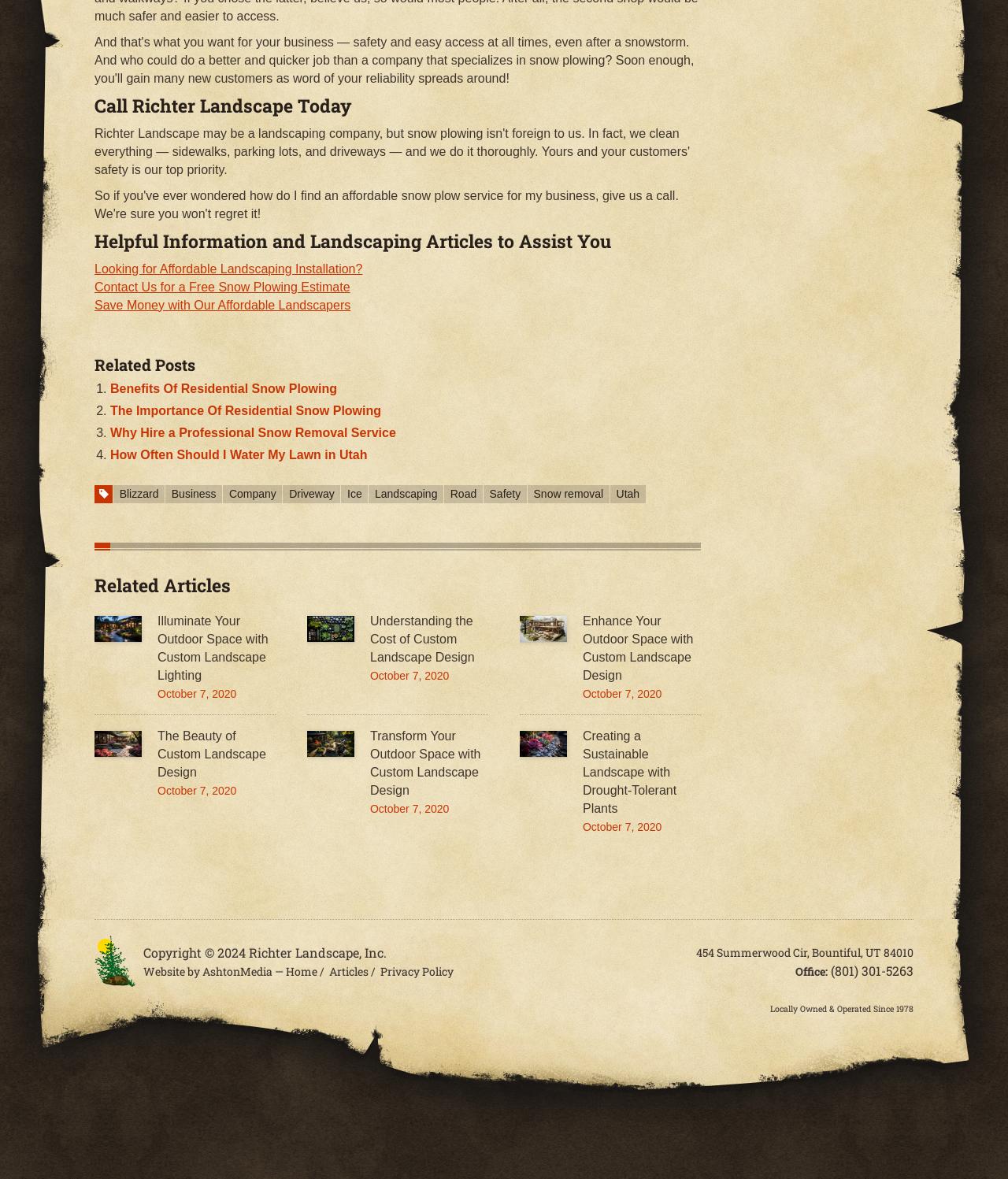Please specify the bounding box coordinates of the clickable section necessary to execute the following command: "Click on 'Looking for Affordable Landscaping Installation?'".

[0.094, 0.222, 0.36, 0.234]